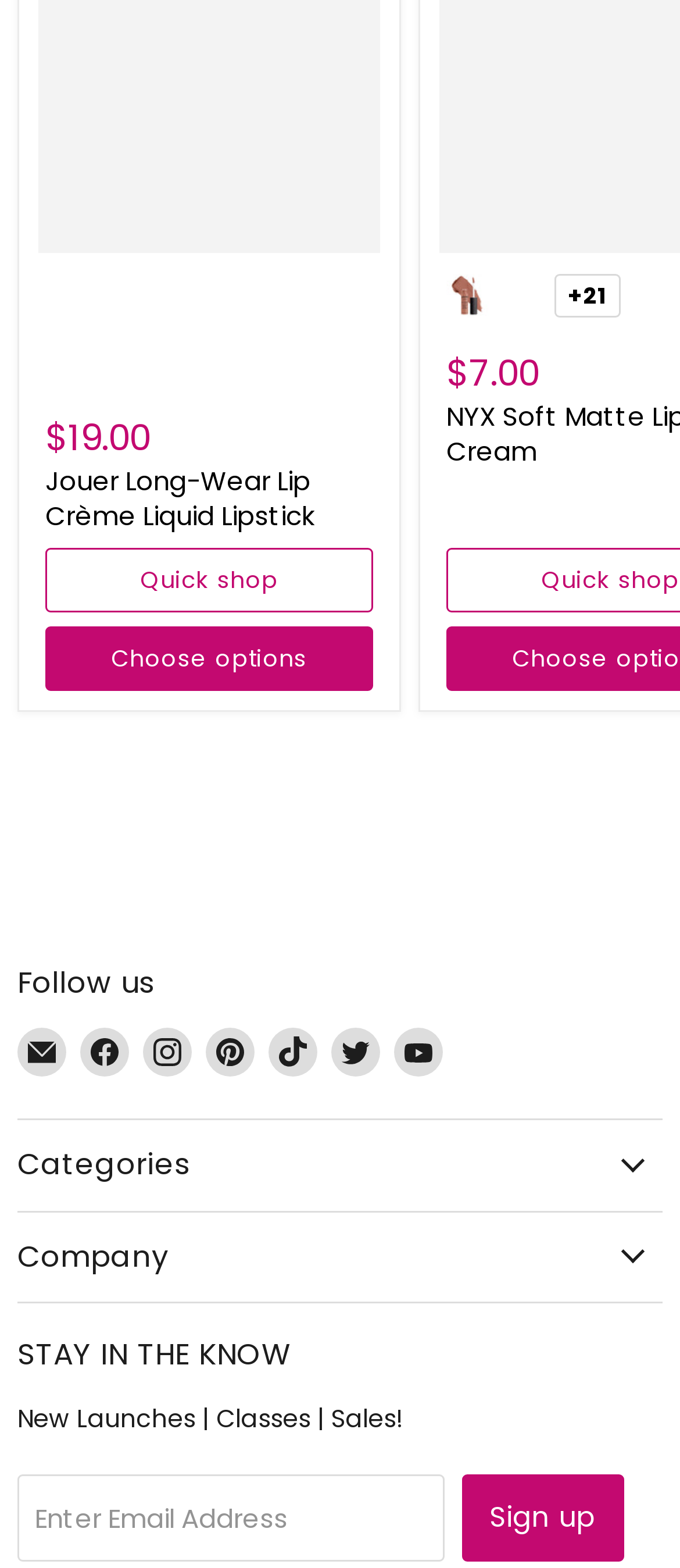How many social media platforms can users follow?
Please utilize the information in the image to give a detailed response to the question.

Users can follow the website on 7 social media platforms, including Facebook, Instagram, Pinterest, TikTok, Twitter, YouTube, and Email.